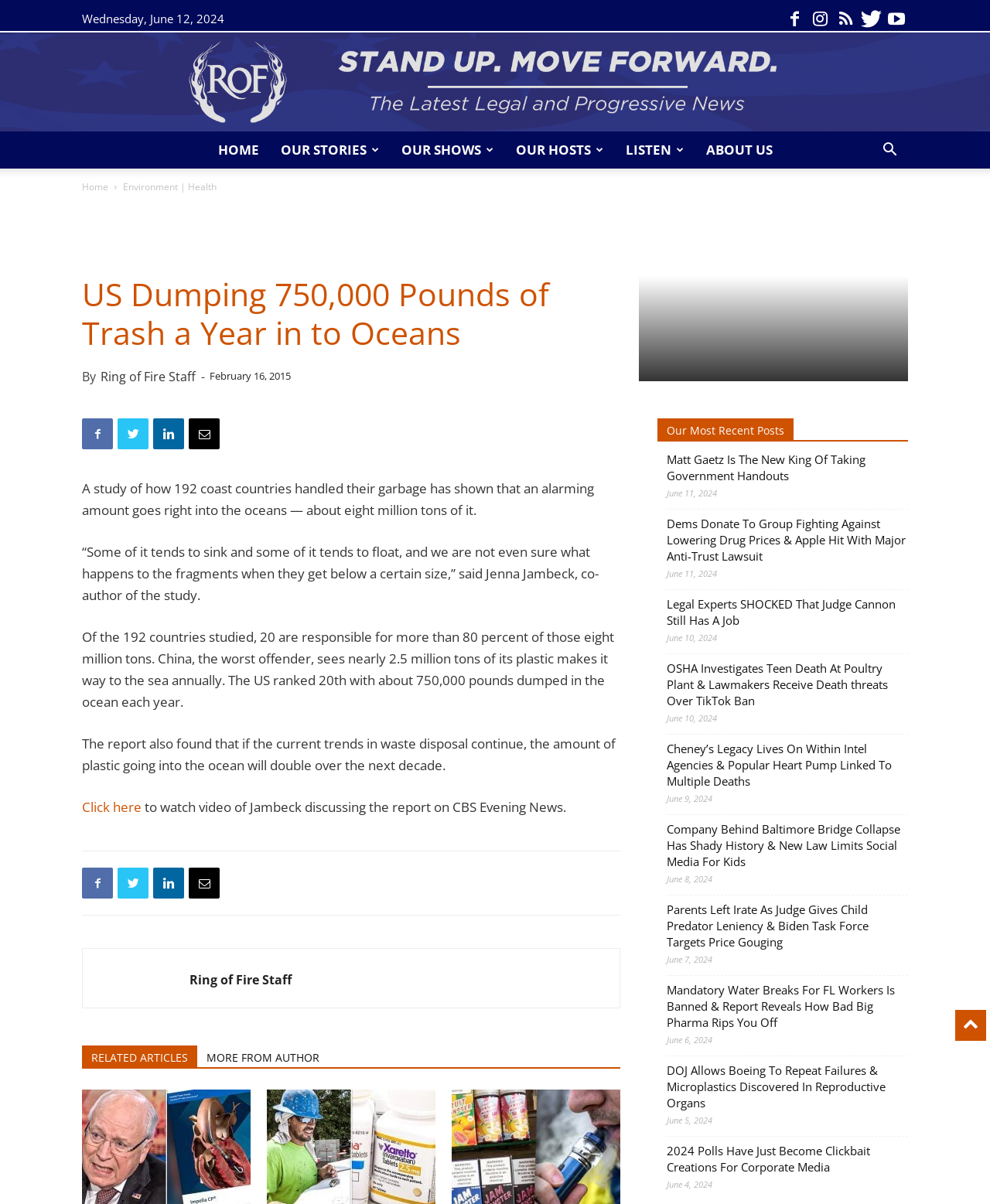What is the date of the article? Using the information from the screenshot, answer with a single word or phrase.

February 16, 2015